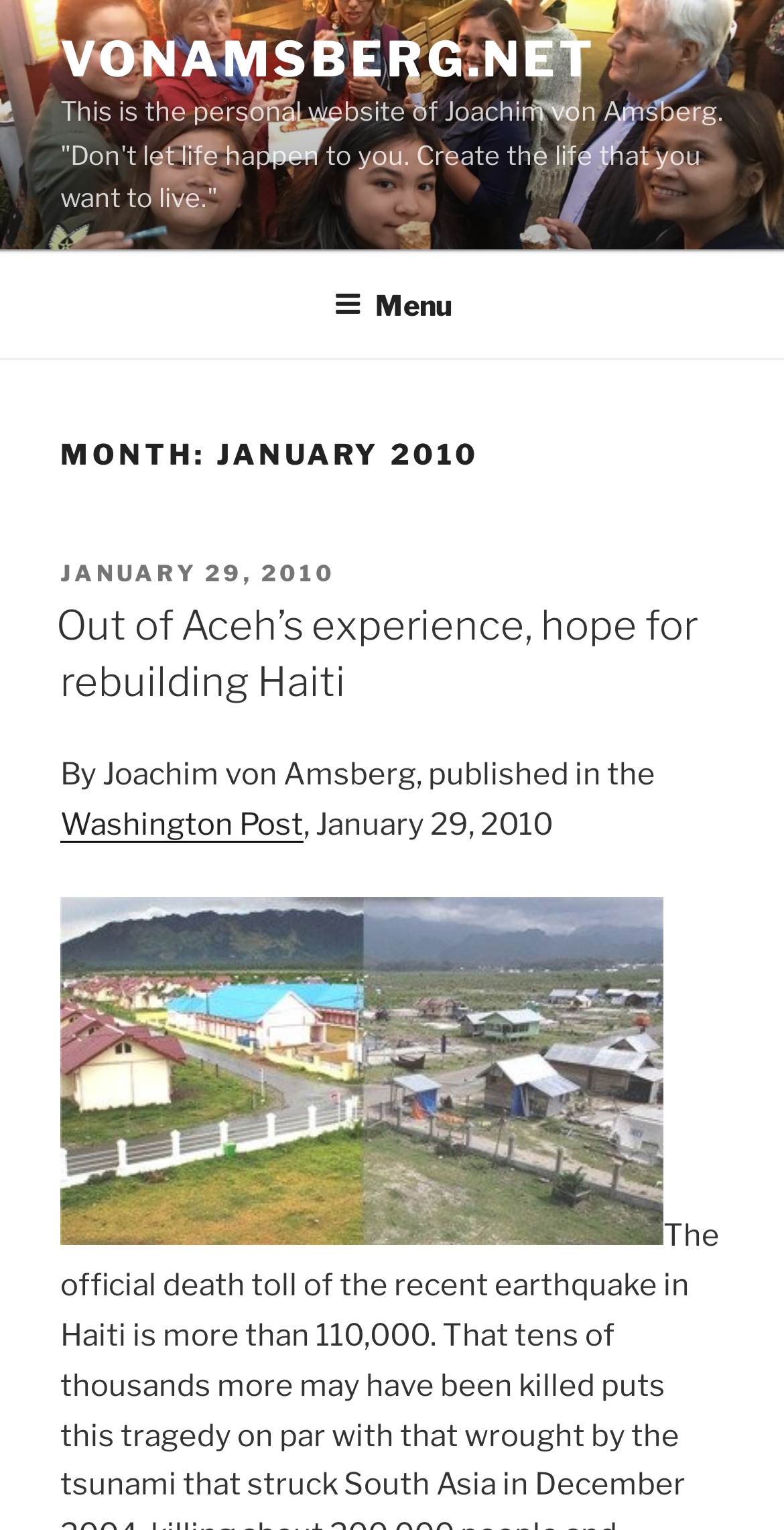What is the date of the latest article?
Please respond to the question with a detailed and informative answer.

The link 'JANUARY 29, 2010' and the static text ', January 29, 2010' both indicate that the date of the latest article is January 29, 2010.